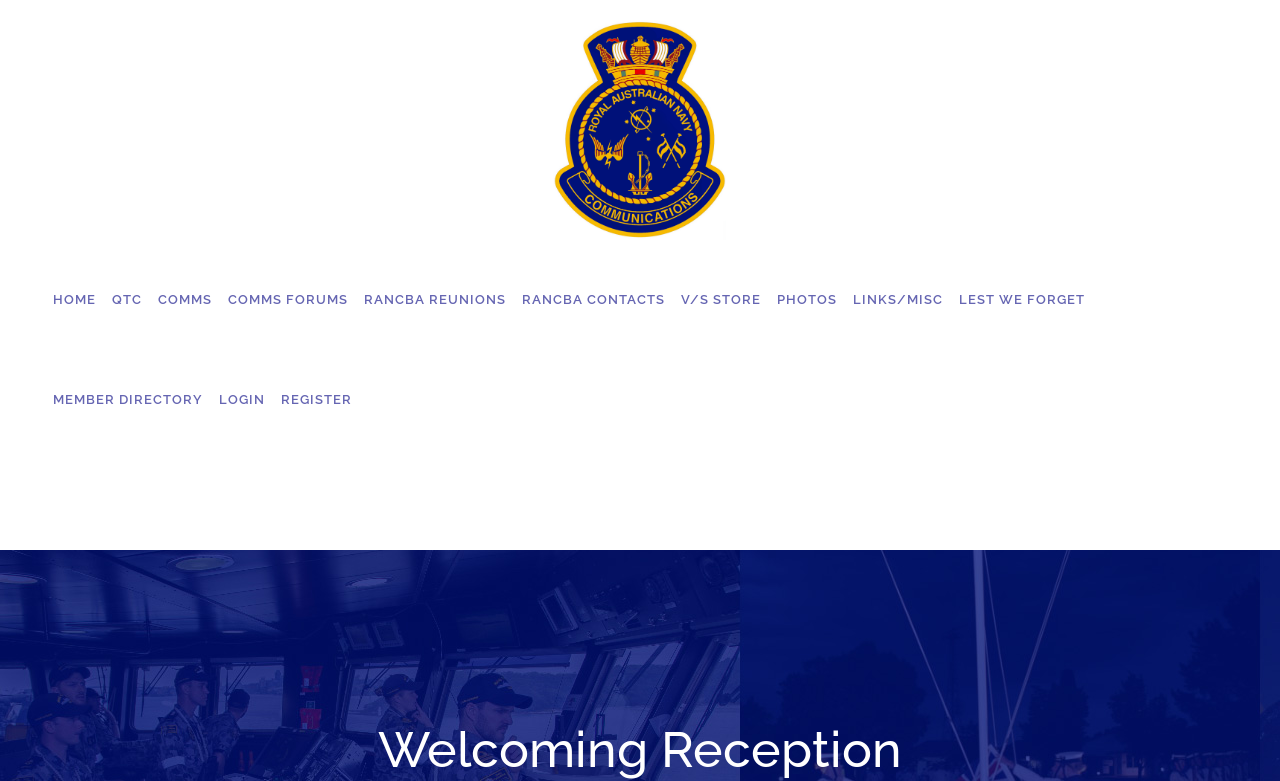Please specify the bounding box coordinates of the area that should be clicked to accomplish the following instruction: "Visit the V/S STORE". The coordinates should consist of four float numbers between 0 and 1, i.e., [left, top, right, bottom].

[0.526, 0.32, 0.601, 0.448]